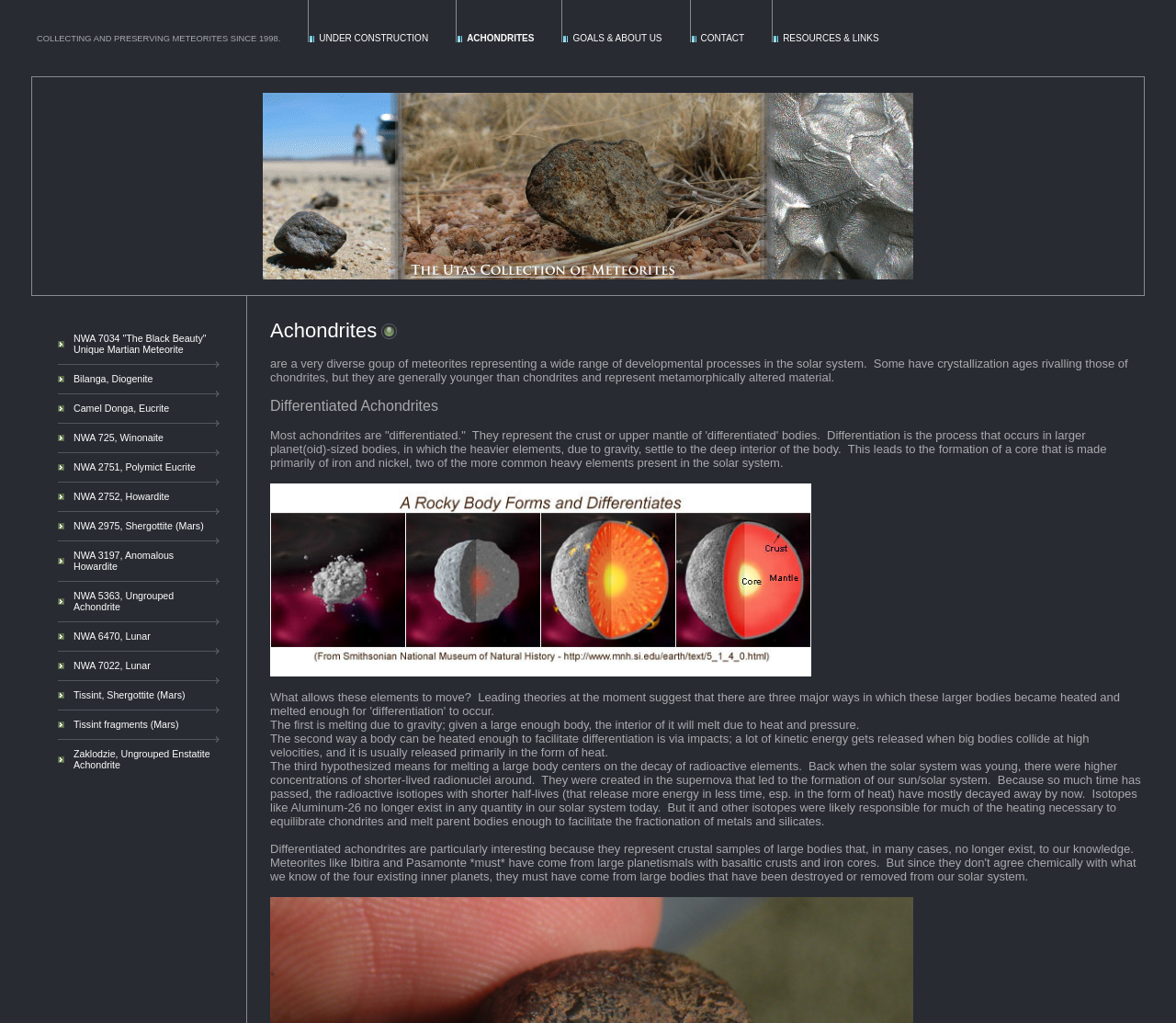Locate the bounding box coordinates of the element I should click to achieve the following instruction: "Read about NWA 7034 'The Black Beauty' Unique Martian Meteorite".

[0.062, 0.325, 0.175, 0.347]